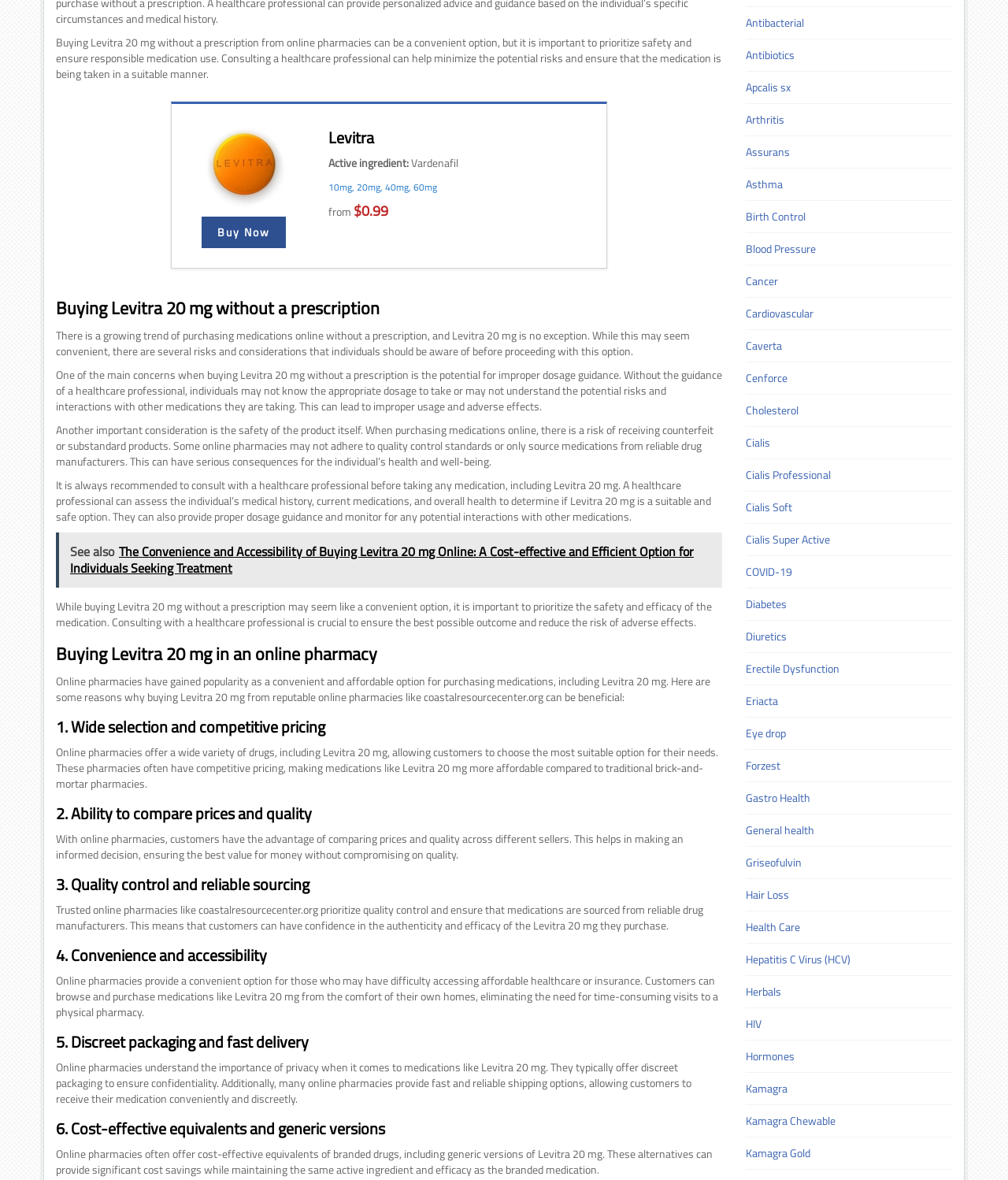Please identify the bounding box coordinates of the element I should click to complete this instruction: 'Check 'Cialis' information'. The coordinates should be given as four float numbers between 0 and 1, like this: [left, top, right, bottom].

[0.74, 0.369, 0.929, 0.382]